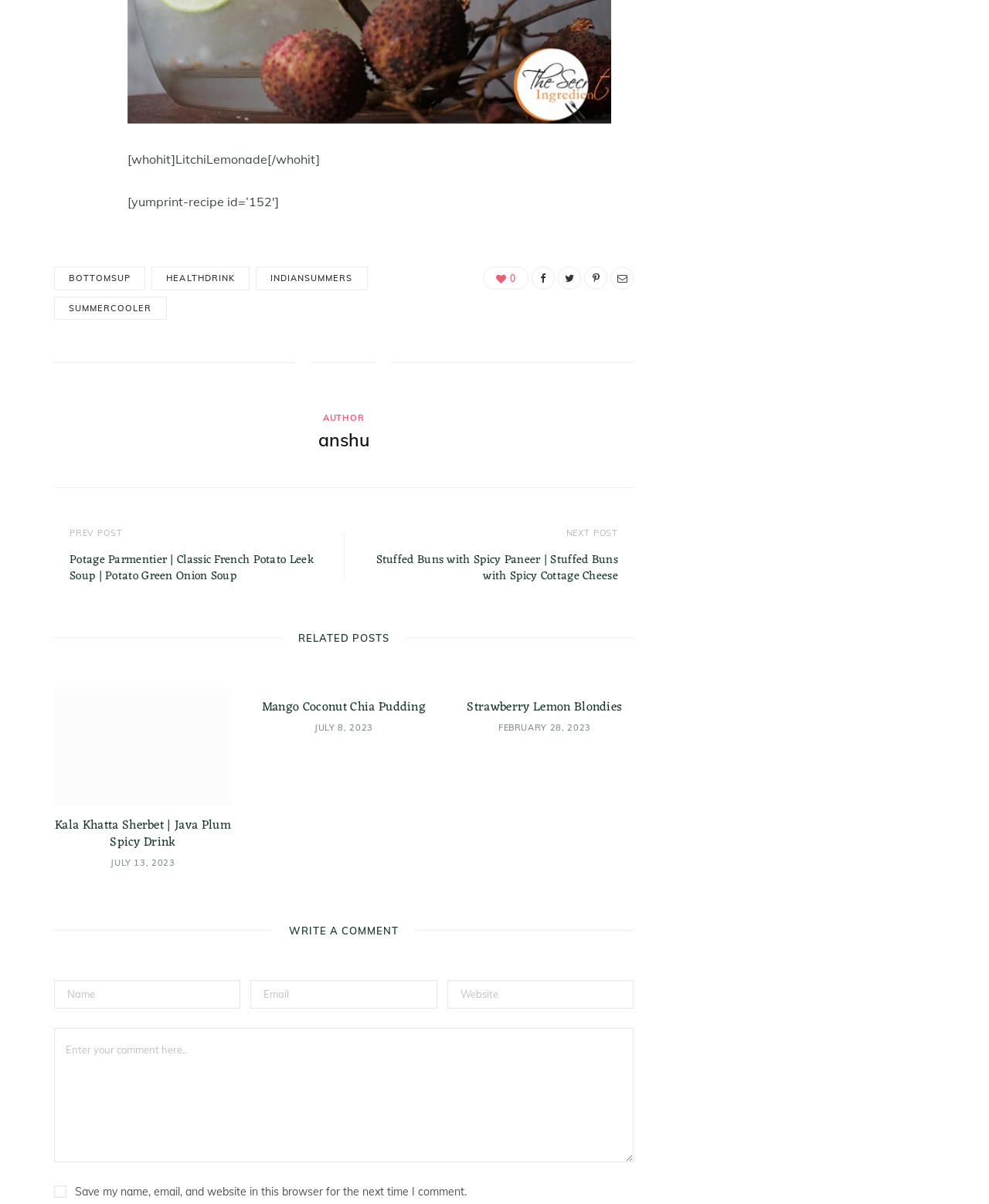Locate the bounding box coordinates of the clickable element to fulfill the following instruction: "Read the post 'To Hope to Dream'". Provide the coordinates as four float numbers between 0 and 1 in the format [left, top, right, bottom].

None